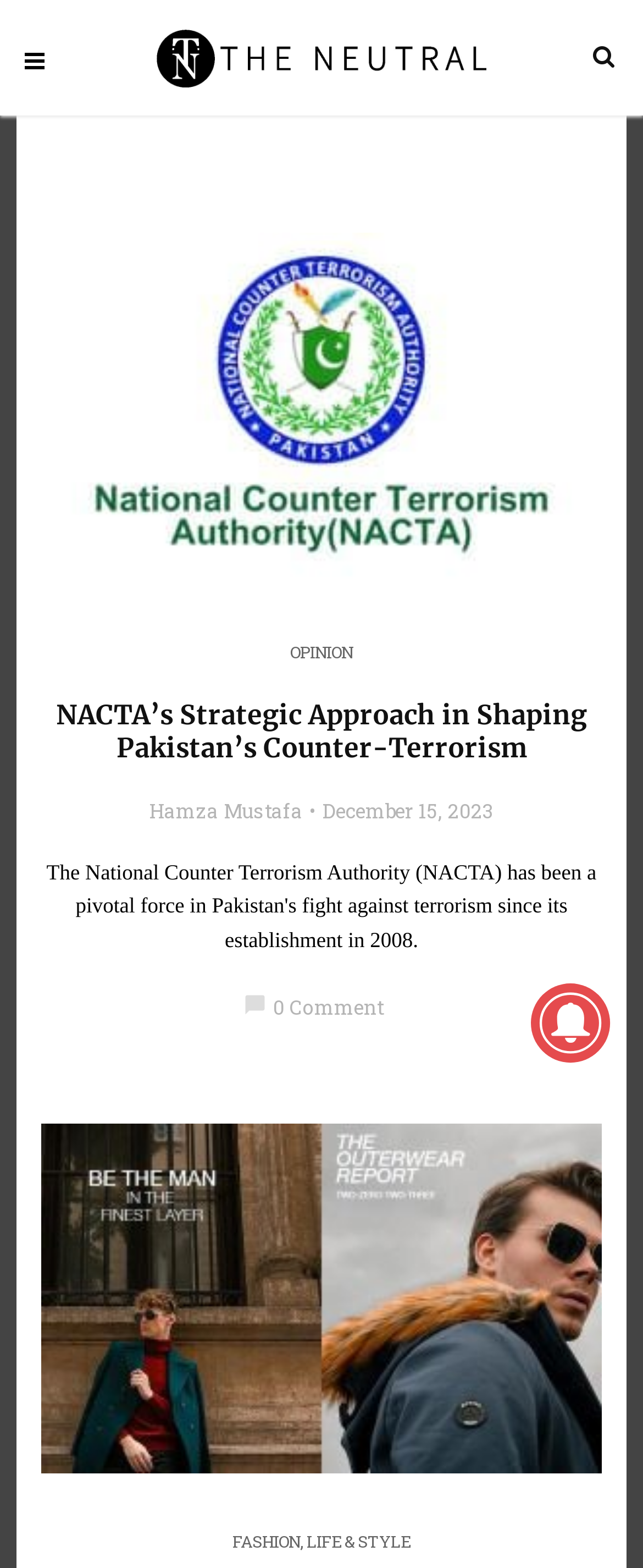Can you show the bounding box coordinates of the region to click on to complete the task described in the instruction: "click on the link to NACTA's Strategic Approach in Shaping Pakistan's Counter-Terrorism"?

[0.064, 0.148, 0.936, 0.372]